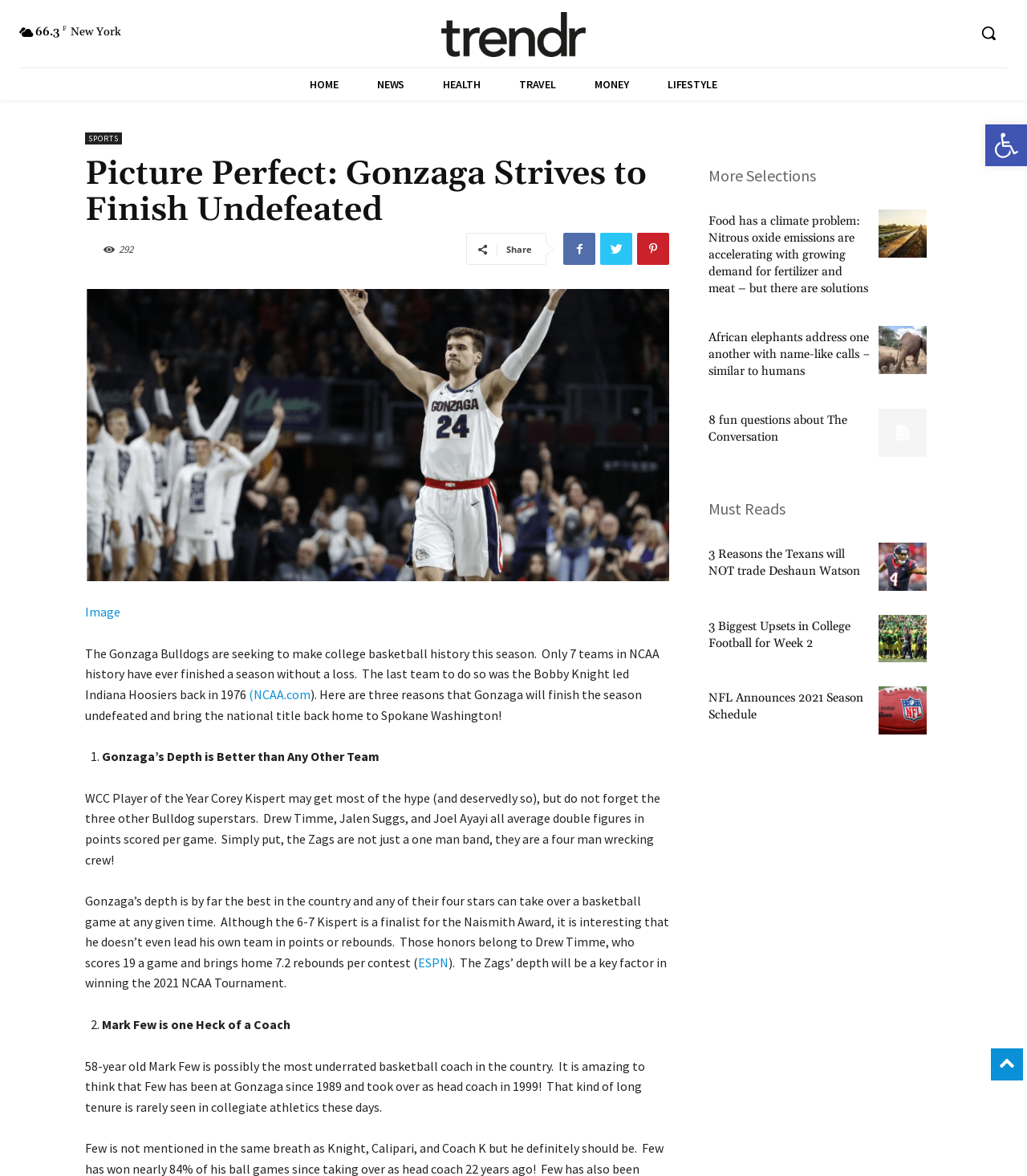Identify the coordinates of the bounding box for the element that must be clicked to accomplish the instruction: "Share the article".

[0.493, 0.207, 0.518, 0.217]